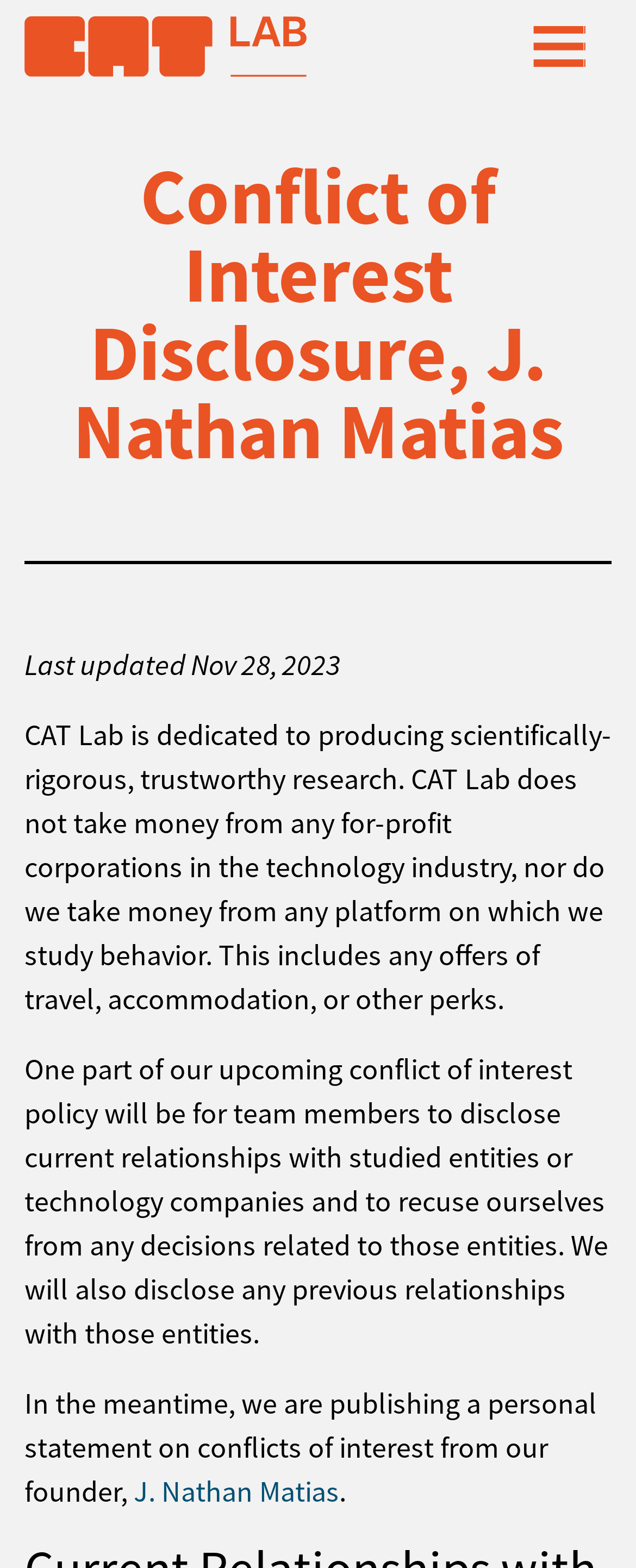When was the page last updated?
Based on the screenshot, answer the question with a single word or phrase.

Nov 28, 2023